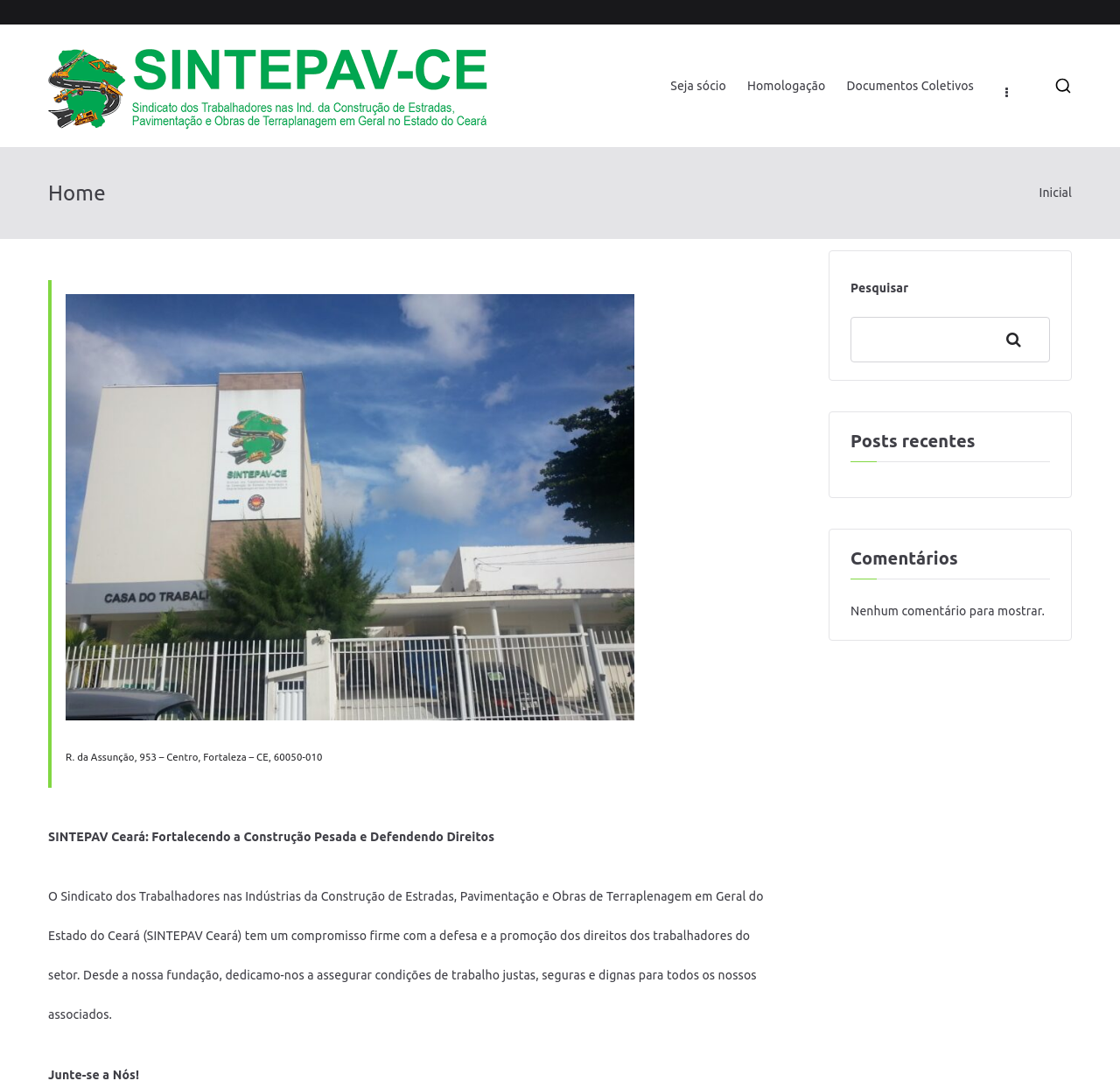For the given element description Homologação, determine the bounding box coordinates of the UI element. The coordinates should follow the format (top-left x, top-left y, bottom-right x, bottom-right y) and be within the range of 0 to 1.

[0.667, 0.061, 0.737, 0.097]